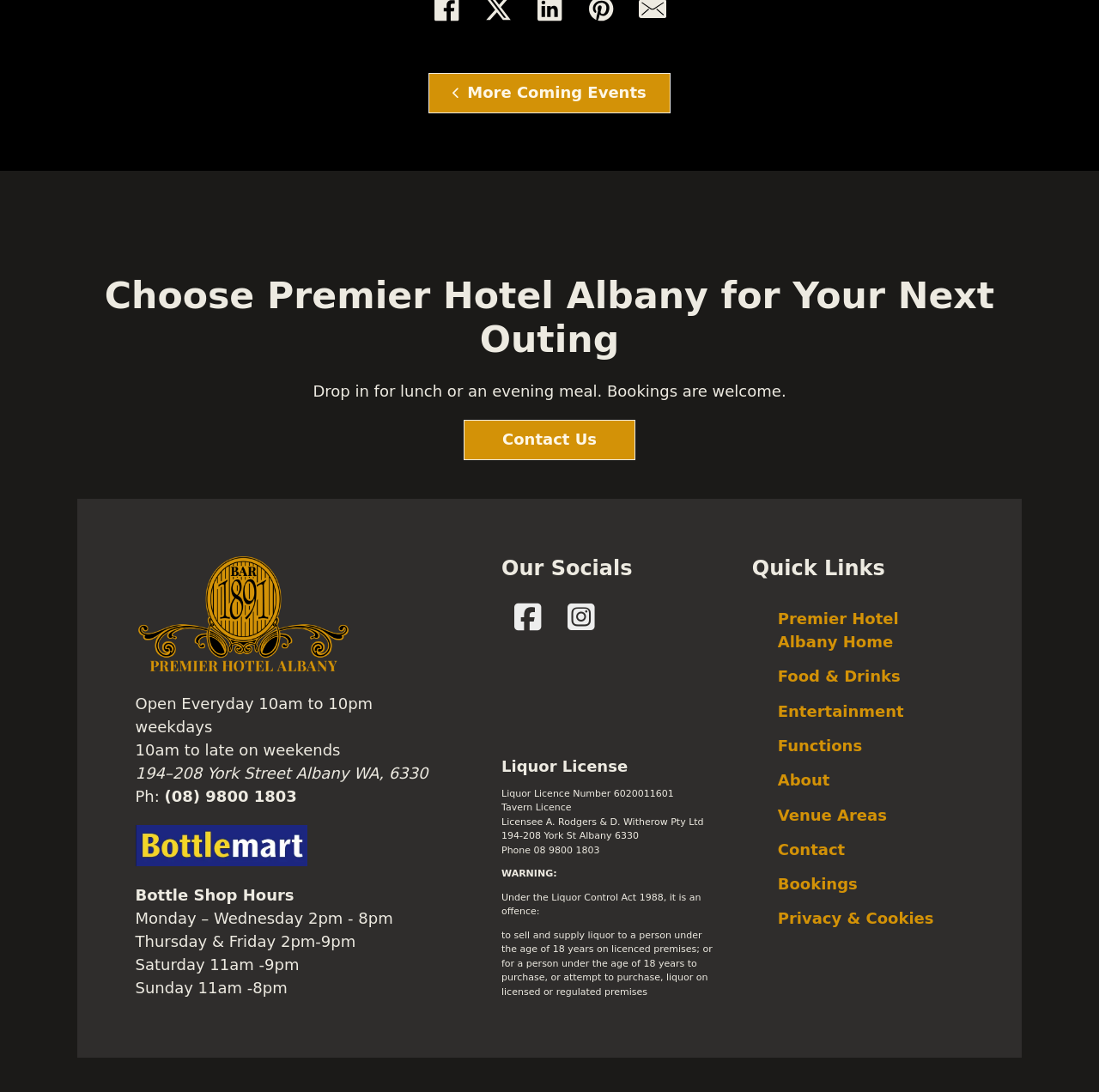Identify the bounding box of the UI component described as: "(08) 9800 1803".

[0.15, 0.721, 0.27, 0.737]